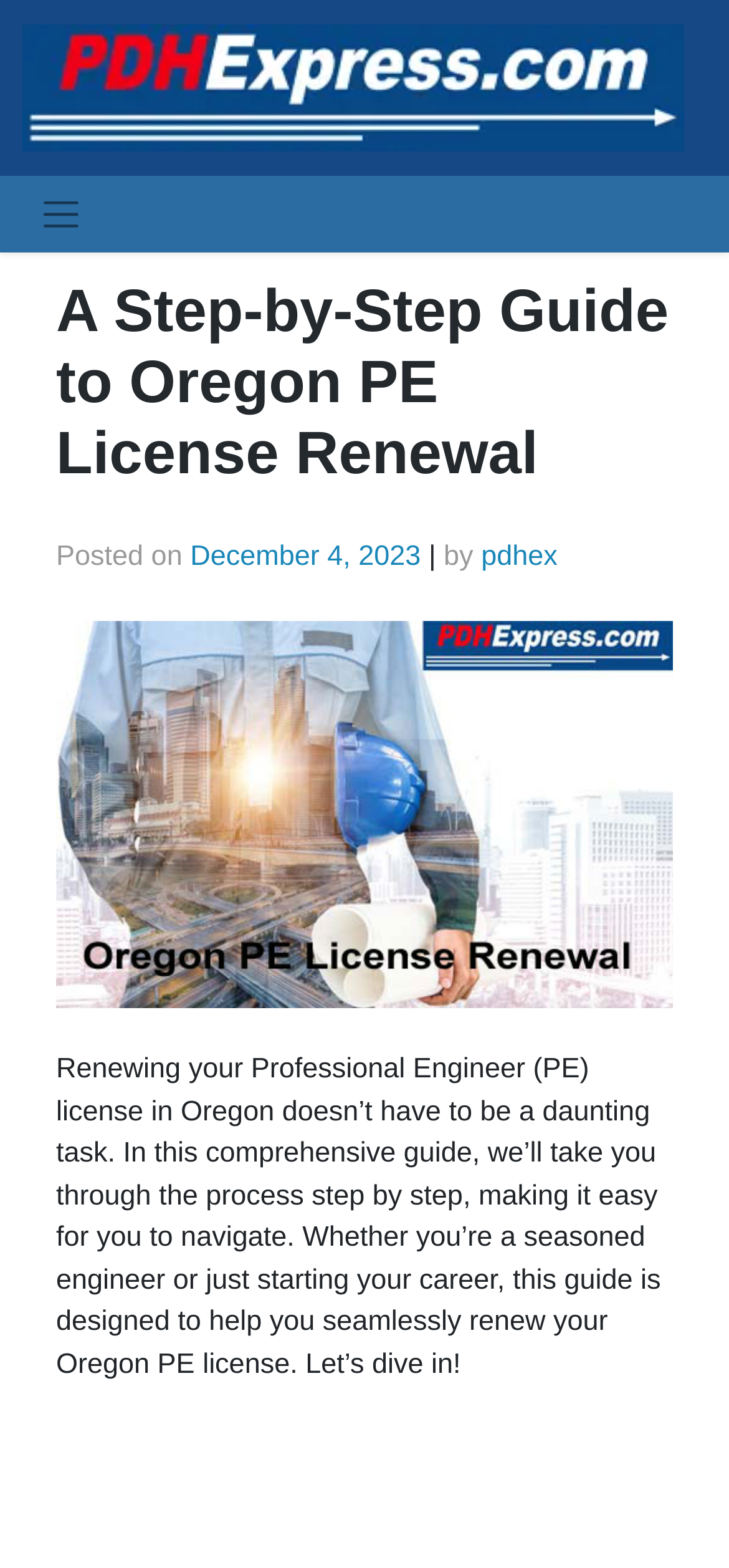Generate a comprehensive description of the webpage.

This webpage is a comprehensive guide to obtaining a Professional Engineer (PE) license in Oregon. At the top left of the page, there is a link to "Online PDH Courses | Engineering Continuing Education | PE PDH" accompanied by an image with the same text. Below this, there is a button to toggle navigation.

The main content of the page is headed by a title "A Step-by-Step Guide to Oregon PE License Renewal" which is centered at the top of the page. Below the title, there is a posting date "December 4, 2023" and the author "pdhex". 

To the right of the title, there is an image related to Oregon PE License Renewal. The main content of the page is a paragraph of text that explains the purpose of the guide, which is to help engineers navigate the process of renewing their PE license in Oregon. The text is divided into three sections, with the first section introducing the guide, the second section explaining the target audience, and the third section encouraging the reader to start the process.